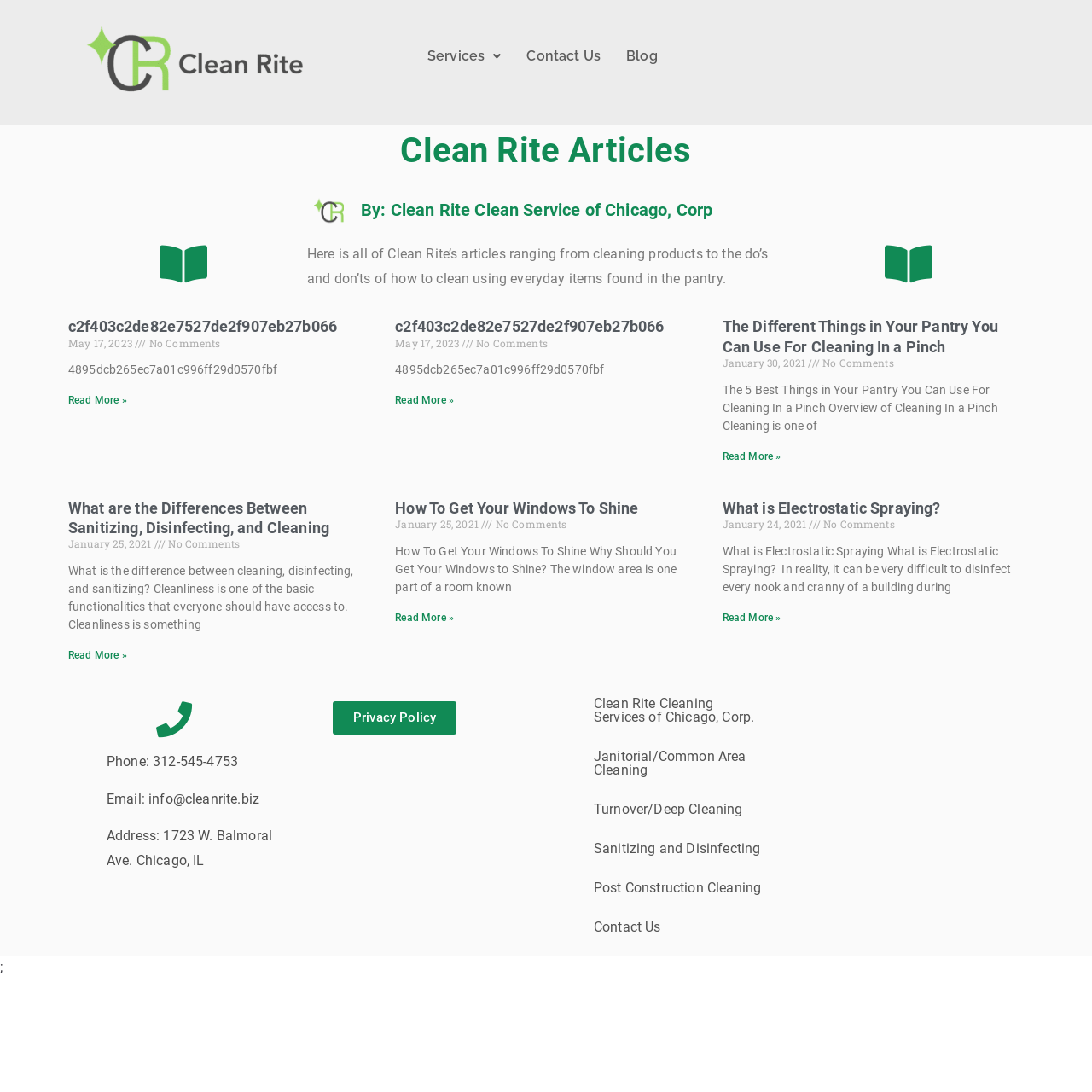Identify the main heading of the webpage and provide its text content.

Clean Rite Articles